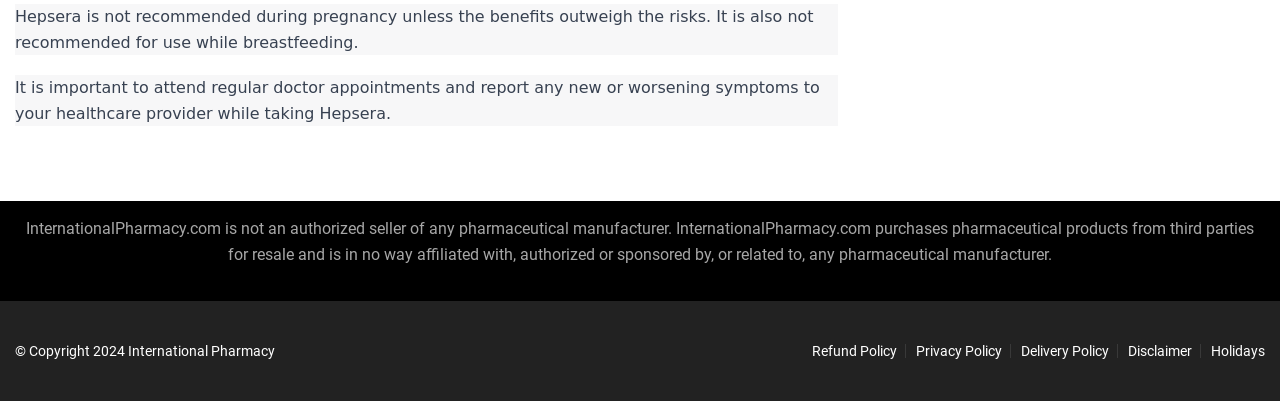Please use the details from the image to answer the following question comprehensively:
What is the copyright year of International Pharmacy?

The StaticText element with the bounding box coordinates [0.012, 0.856, 0.215, 0.896] indicates that the copyright year of International Pharmacy is 2024.